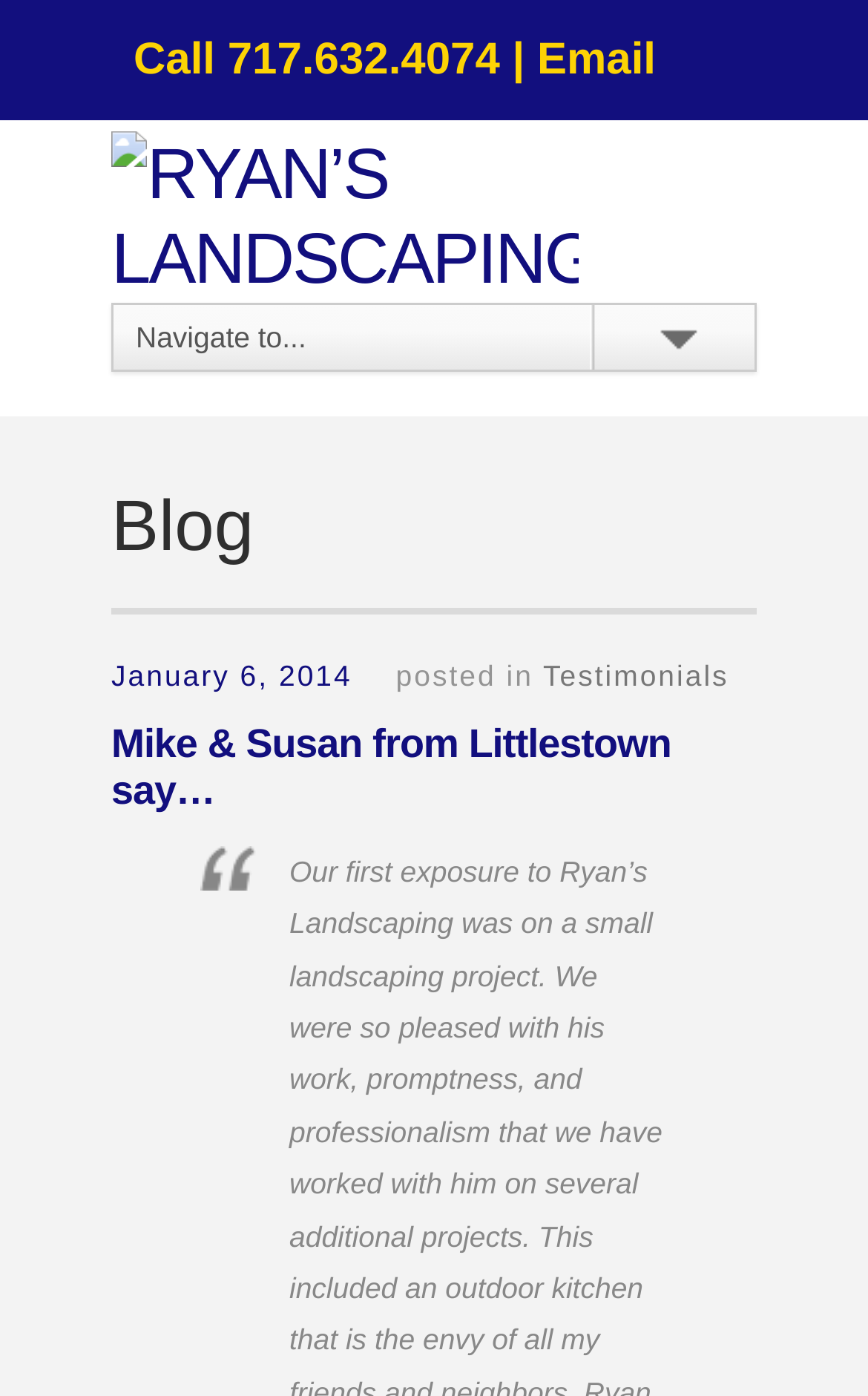Given the element description January 6, 2014, identify the bounding box coordinates for the UI element on the webpage screenshot. The format should be (top-left x, top-left y, bottom-right x, bottom-right y), with values between 0 and 1.

[0.128, 0.472, 0.406, 0.496]